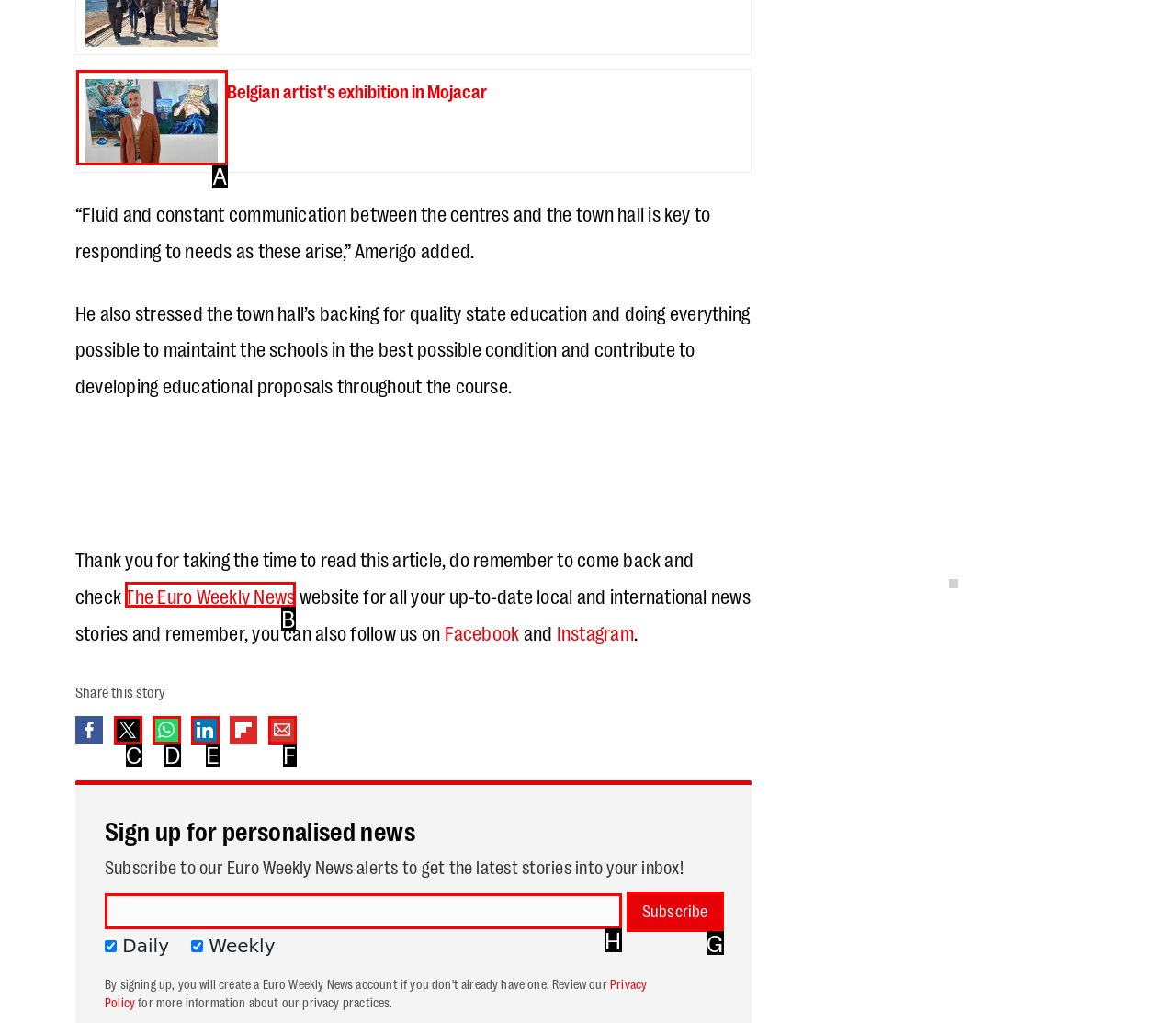Determine the letter of the element I should select to fulfill the following instruction: Subscribe to the Euro Weekly News alerts. Just provide the letter.

G